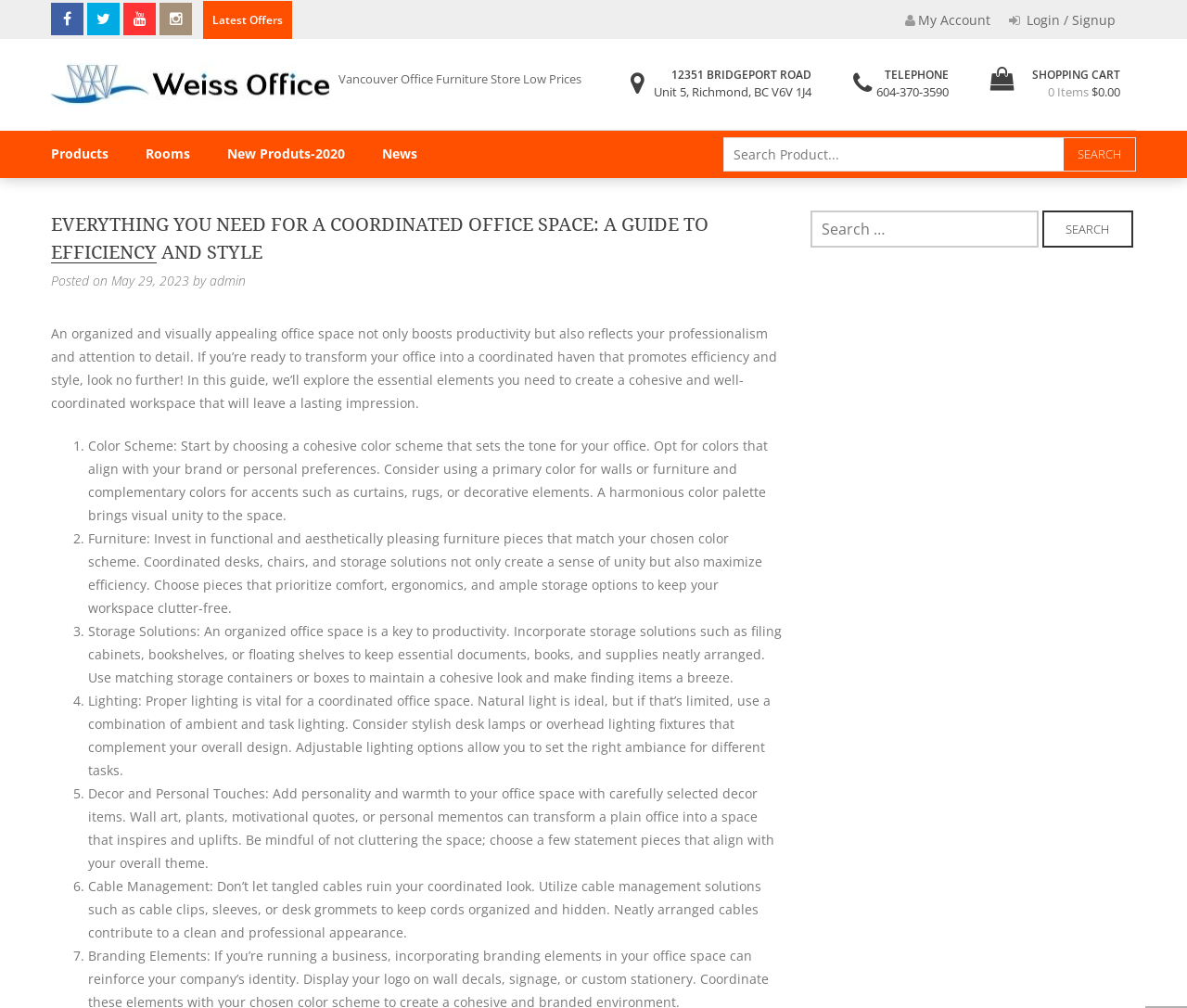What is the purpose of cable management solutions? Based on the image, give a response in one word or a short phrase.

To keep cords organized and hidden